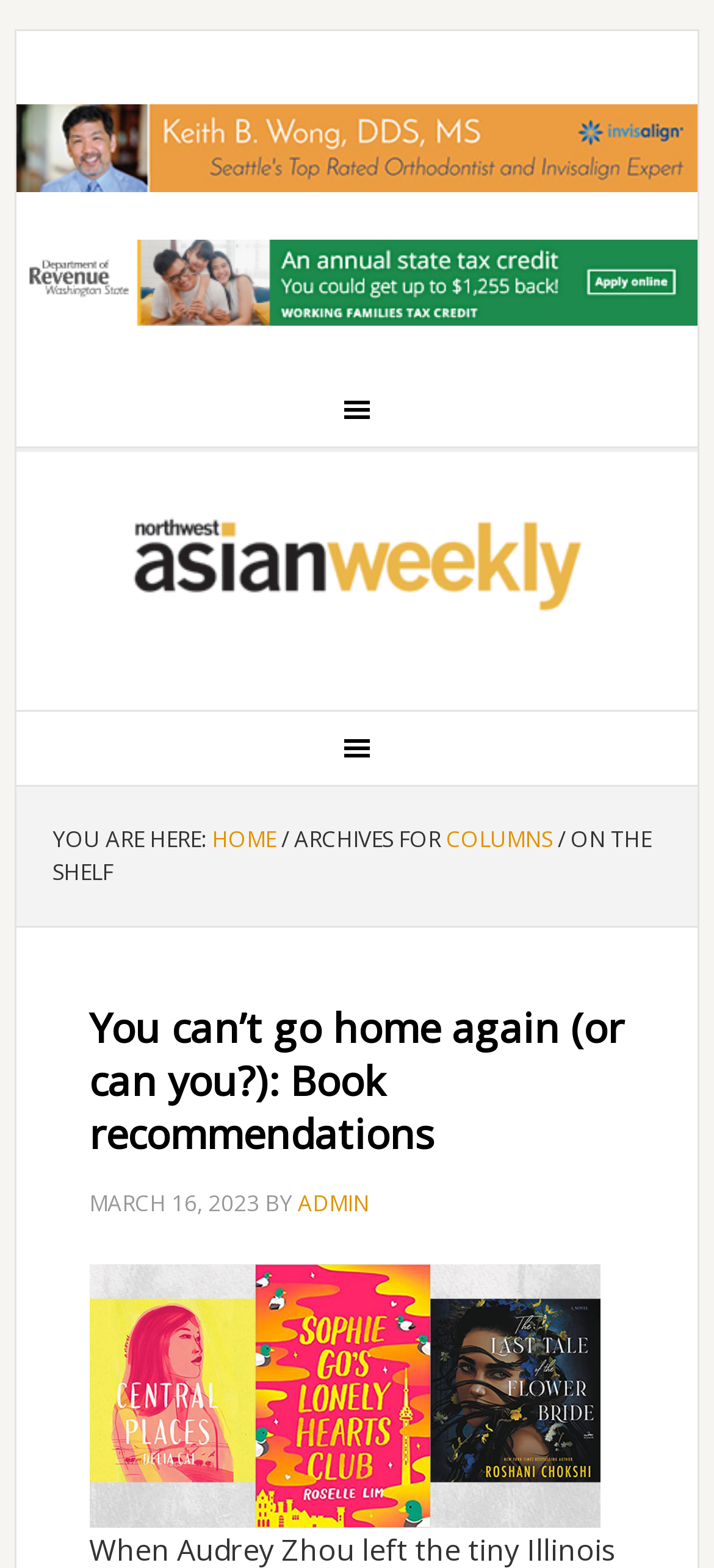Provide an in-depth caption for the elements present on the webpage.

The webpage "On the Shelf – Page 3" features a prominent advertisement at the top, spanning almost the entire width of the page, with two images: "ad_wong.jpg" and "WA_DeptOfRevenue_TaxCredit". Below the ads, there is a secondary navigation menu. 

A main navigation menu is located further down, with a "YOU ARE HERE:" label followed by a breadcrumb trail consisting of links to "HOME", "ARCHIVES FOR", and "COLUMNS", separated by generic breadcrumb separators. The current page, "ON THE SHELF", is highlighted.

The main content of the page is an article with a heading "You can’t go home again (or can you?): Book recommendations" and a timestamp "MARCH 16, 2023". The article is attributed to "ADMIN".